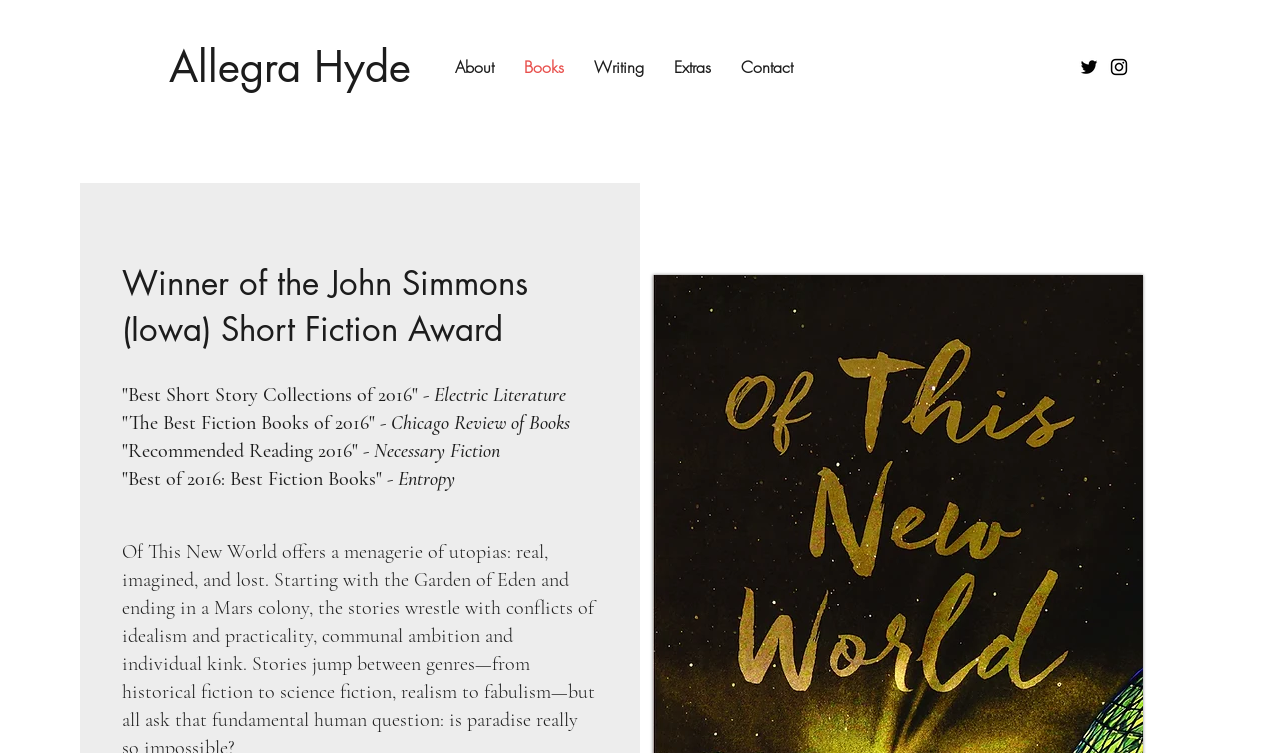Pinpoint the bounding box coordinates of the area that should be clicked to complete the following instruction: "Go to the About page". The coordinates must be given as four float numbers between 0 and 1, i.e., [left, top, right, bottom].

[0.344, 0.073, 0.398, 0.106]